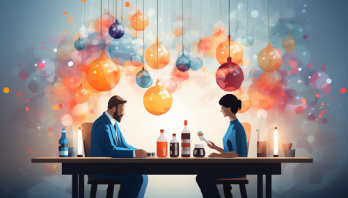Answer this question using a single word or a brief phrase:
What is the atmosphere of the setting?

Warm and inviting